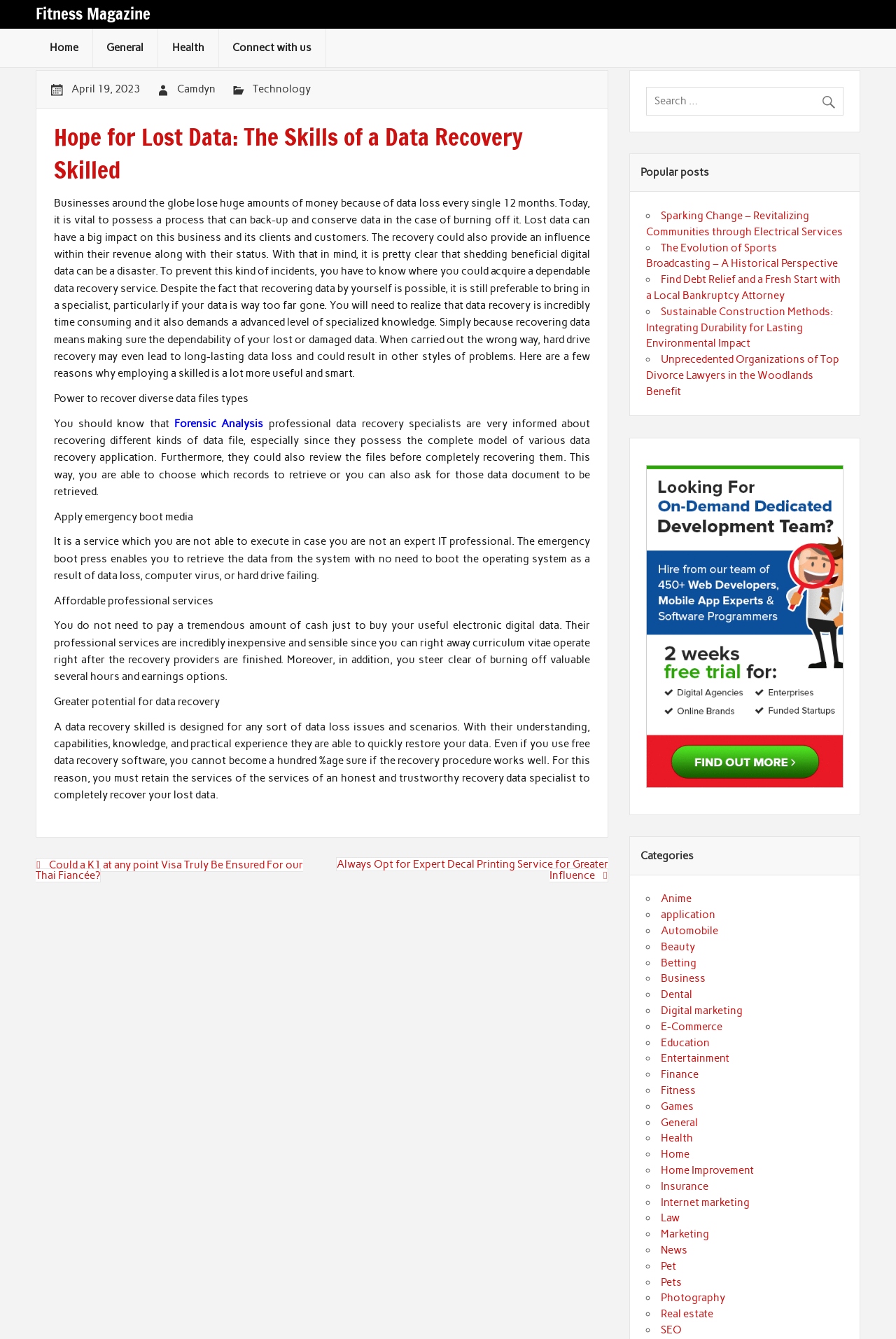What is the name of the author of the post?
Give a detailed response to the question by analyzing the screenshot.

I found the answer by looking at the link 'Camdyn' which is located near the article title and the publication date.